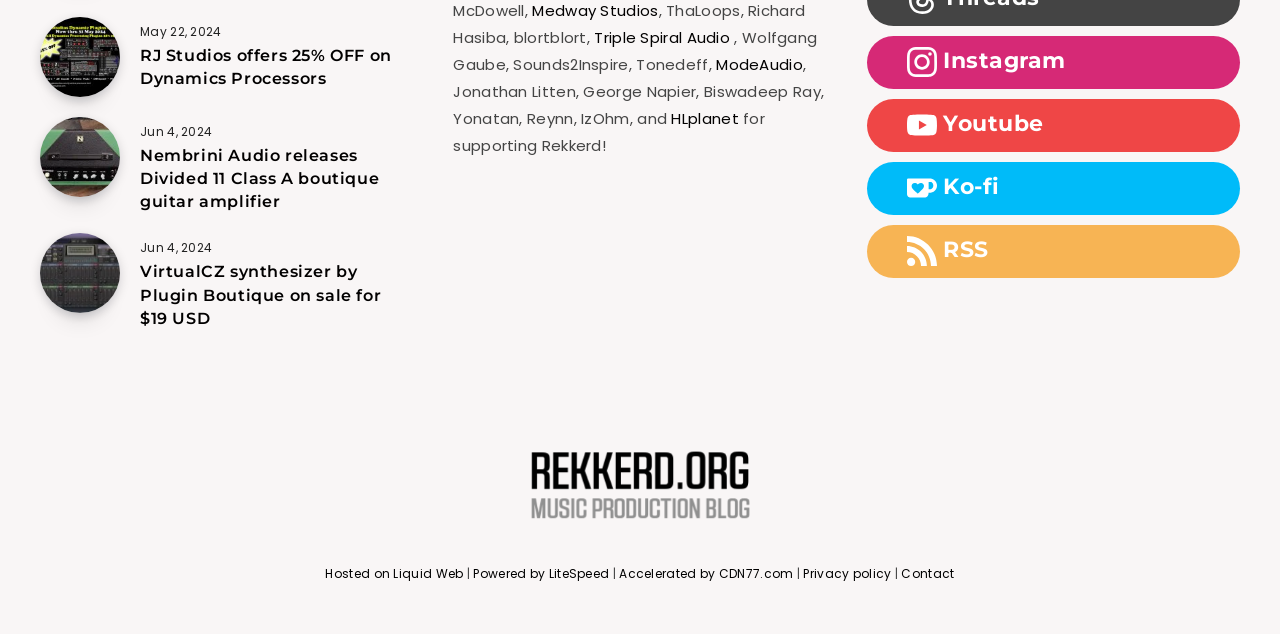Please specify the bounding box coordinates of the clickable region to carry out the following instruction: "Visit Nembrini Audio releases Divided 11 Class A boutique guitar amplifier". The coordinates should be four float numbers between 0 and 1, in the format [left, top, right, bottom].

[0.031, 0.184, 0.094, 0.31]